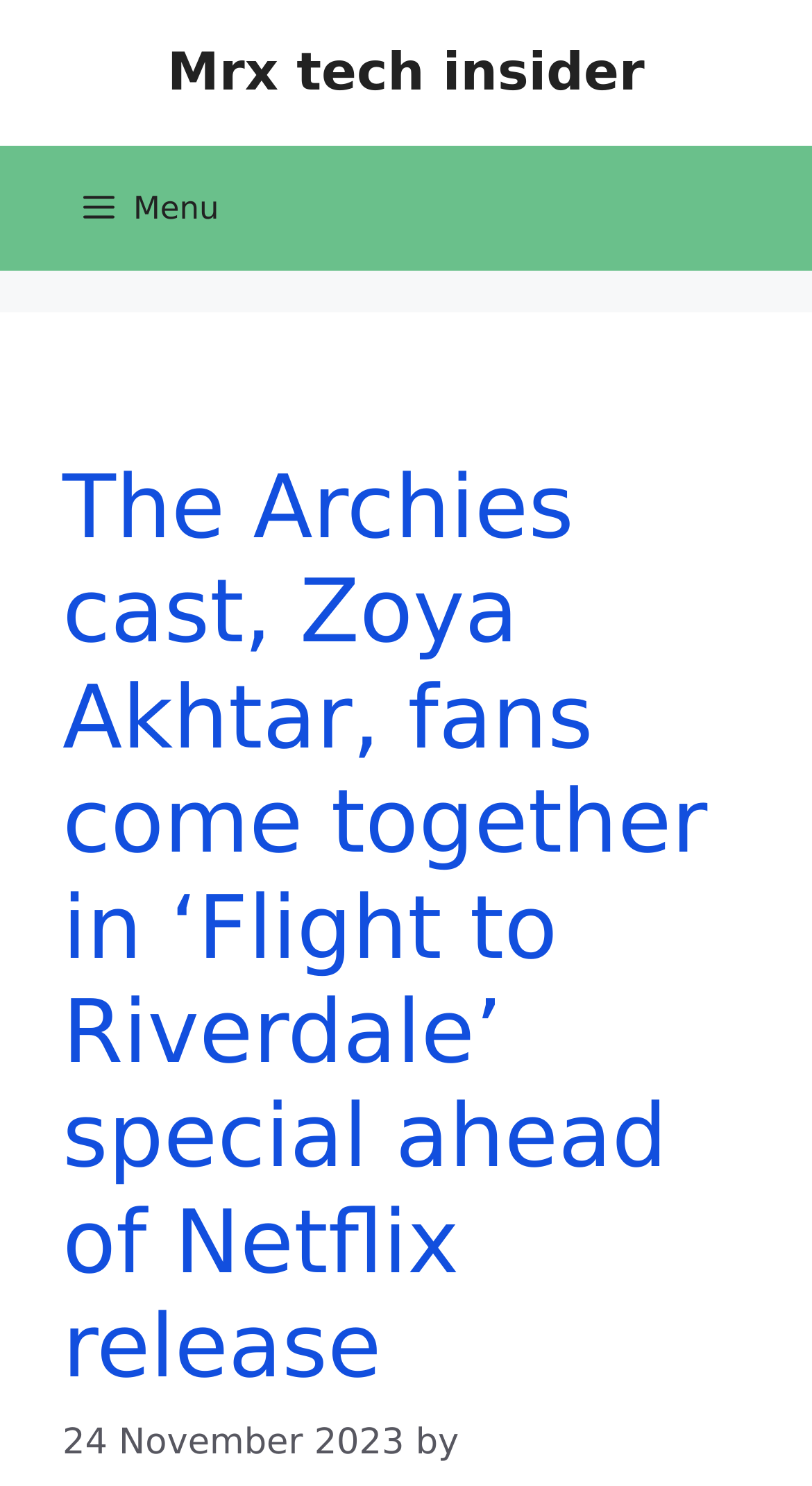Using the webpage screenshot, locate the HTML element that fits the following description and provide its bounding box: "Menu".

[0.051, 0.098, 0.321, 0.182]